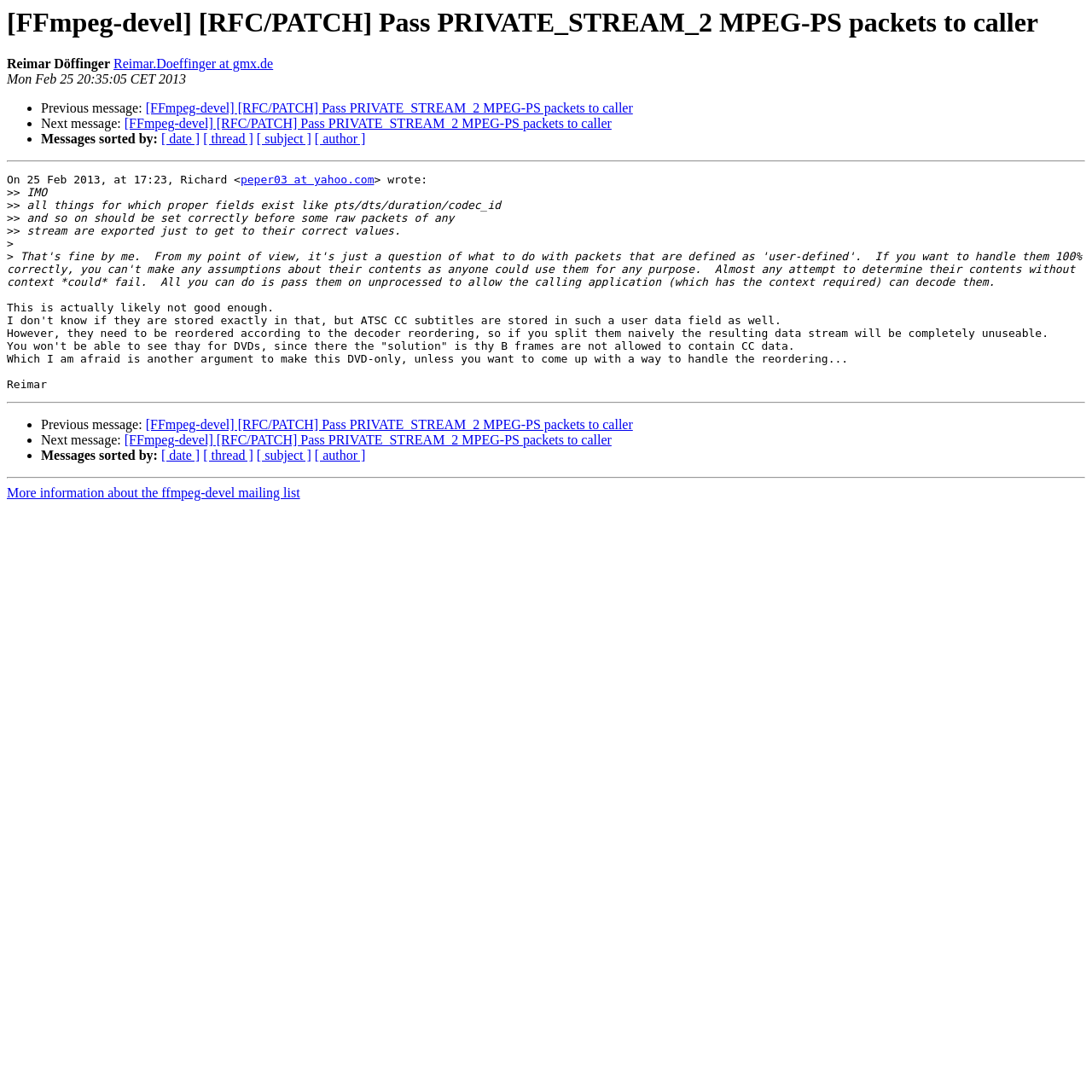Specify the bounding box coordinates of the element's region that should be clicked to achieve the following instruction: "Sort messages by date". The bounding box coordinates consist of four float numbers between 0 and 1, in the format [left, top, right, bottom].

[0.148, 0.121, 0.183, 0.134]